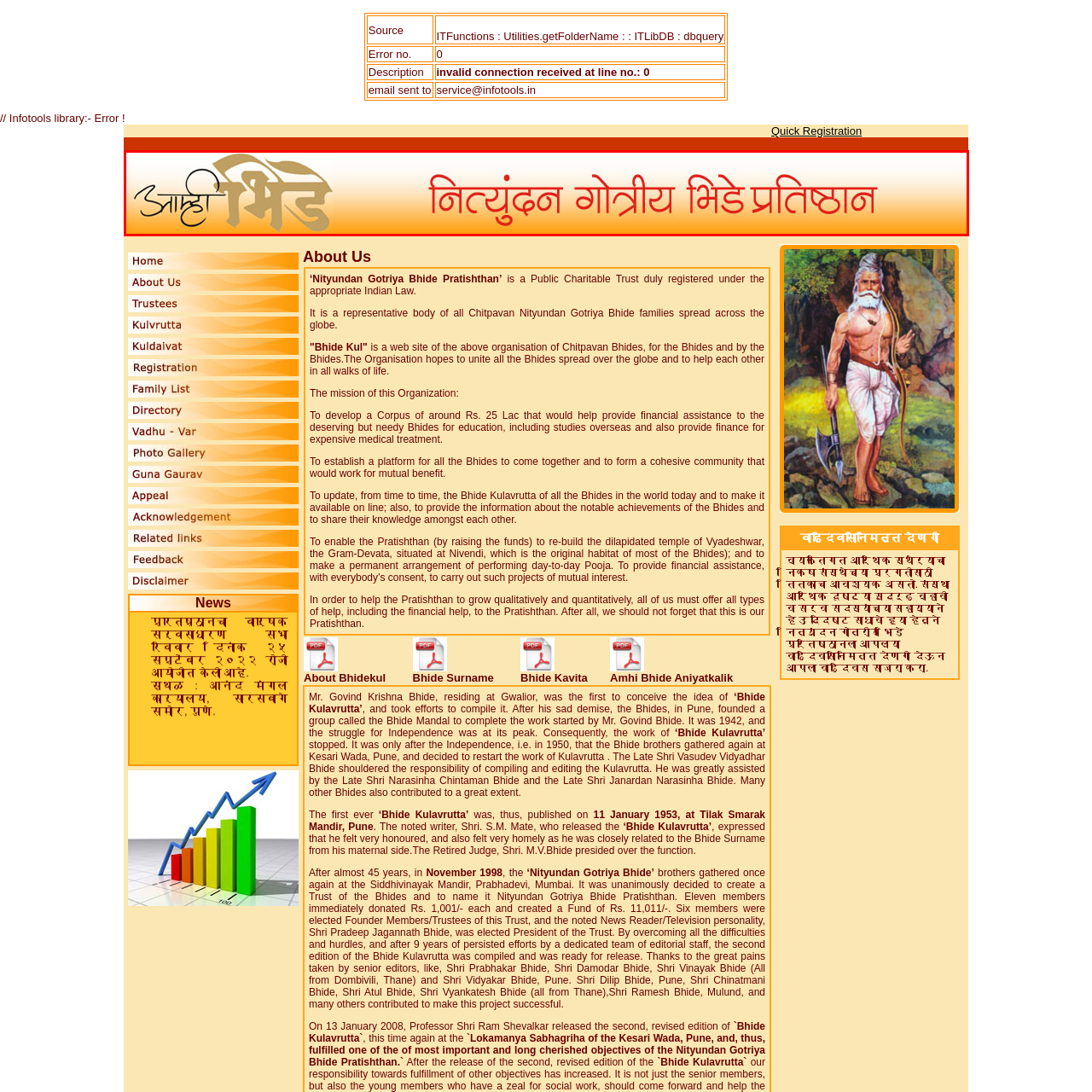Describe in detail the contents of the image highlighted within the red box.

The image features a logo for the "Nityundan Gotriya Bhide Pratishthan," presented in a stylized design. The text is predominantly written in Marathi, showcasing a blend of traditional and modern elements. The upper half of the logo features a cursive script in a golden hue, while the lower half features bold red letters that evoke a sense of heritage and cultural significance. The backdrop transitions from a soft white to a vibrant orange at the bottom, creating an eye-catching gradient that highlights the text. This logo encapsulates the organization’s identity, blending elegance with a cultural touch.